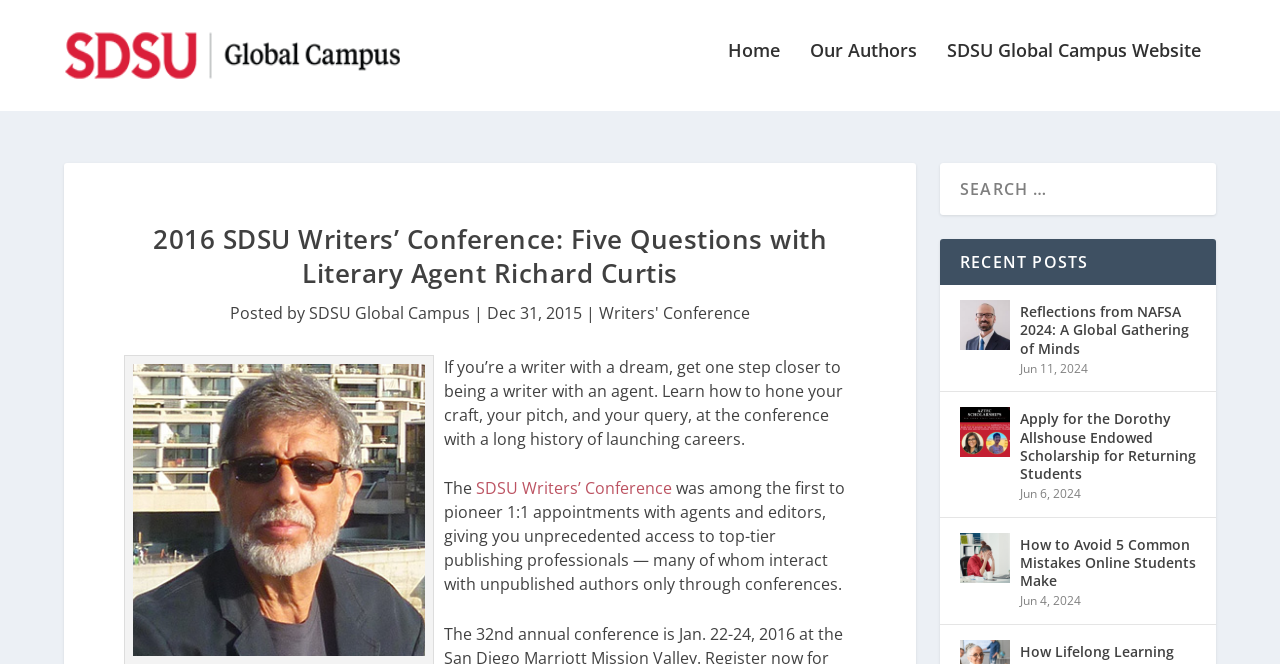Identify the bounding box coordinates of the section that should be clicked to achieve the task described: "Read the post about the SDSU Writers’ Conference".

[0.372, 0.699, 0.525, 0.732]